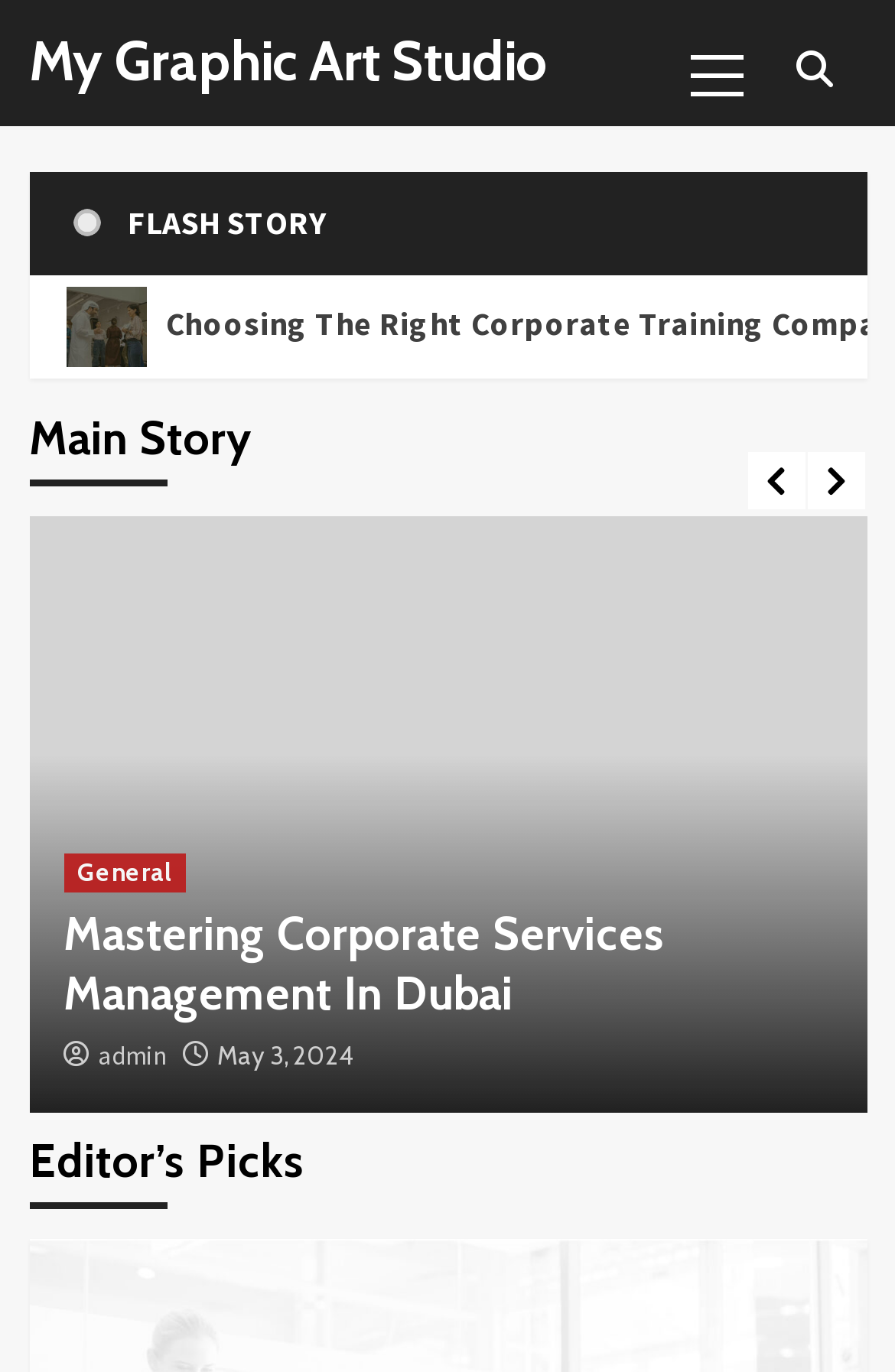Specify the bounding box coordinates (top-left x, top-left y, bottom-right x, bottom-right y) of the UI element in the screenshot that matches this description: General

[0.071, 0.623, 0.206, 0.651]